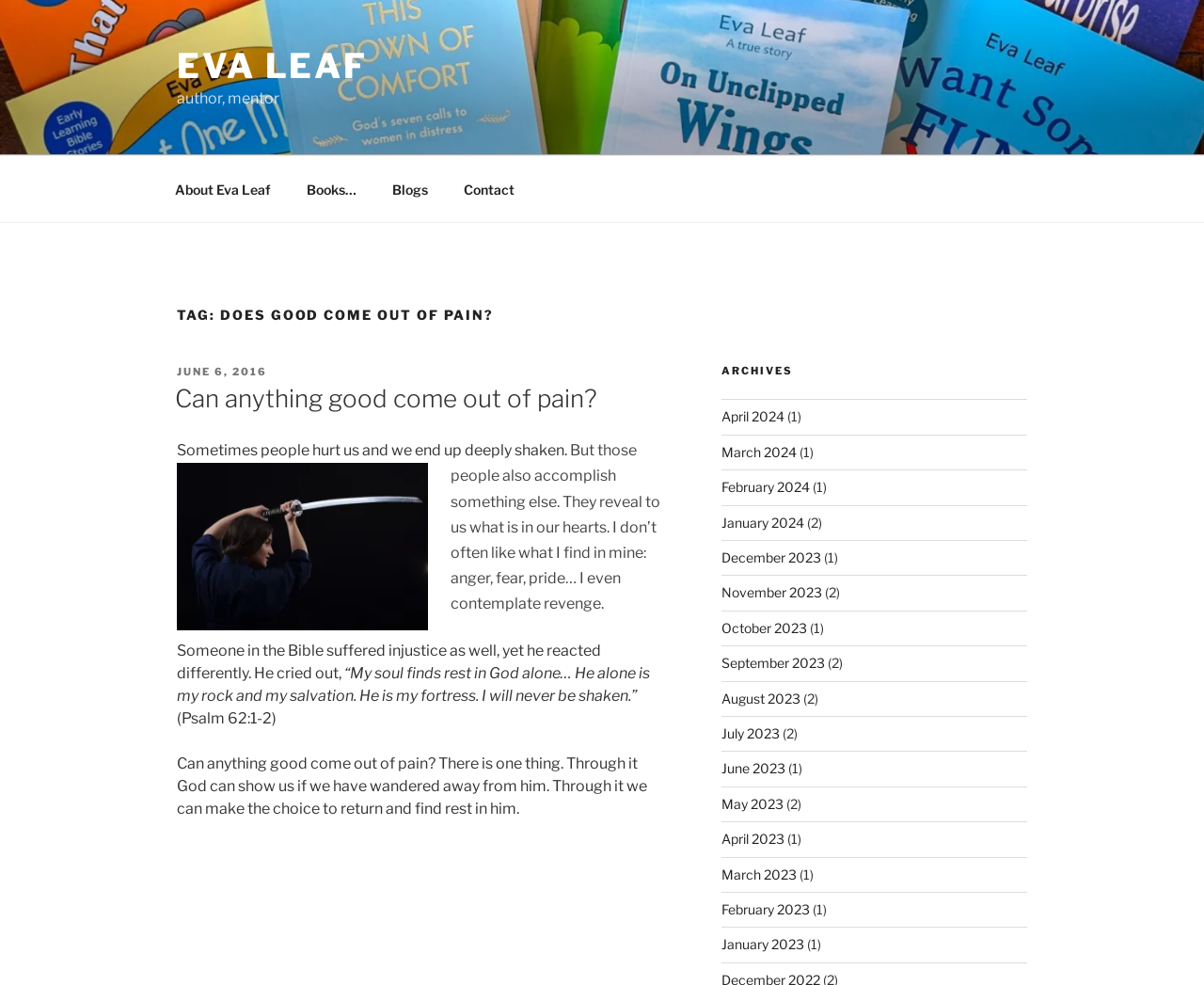How many archives are there?
Provide a short answer using one word or a brief phrase based on the image.

12